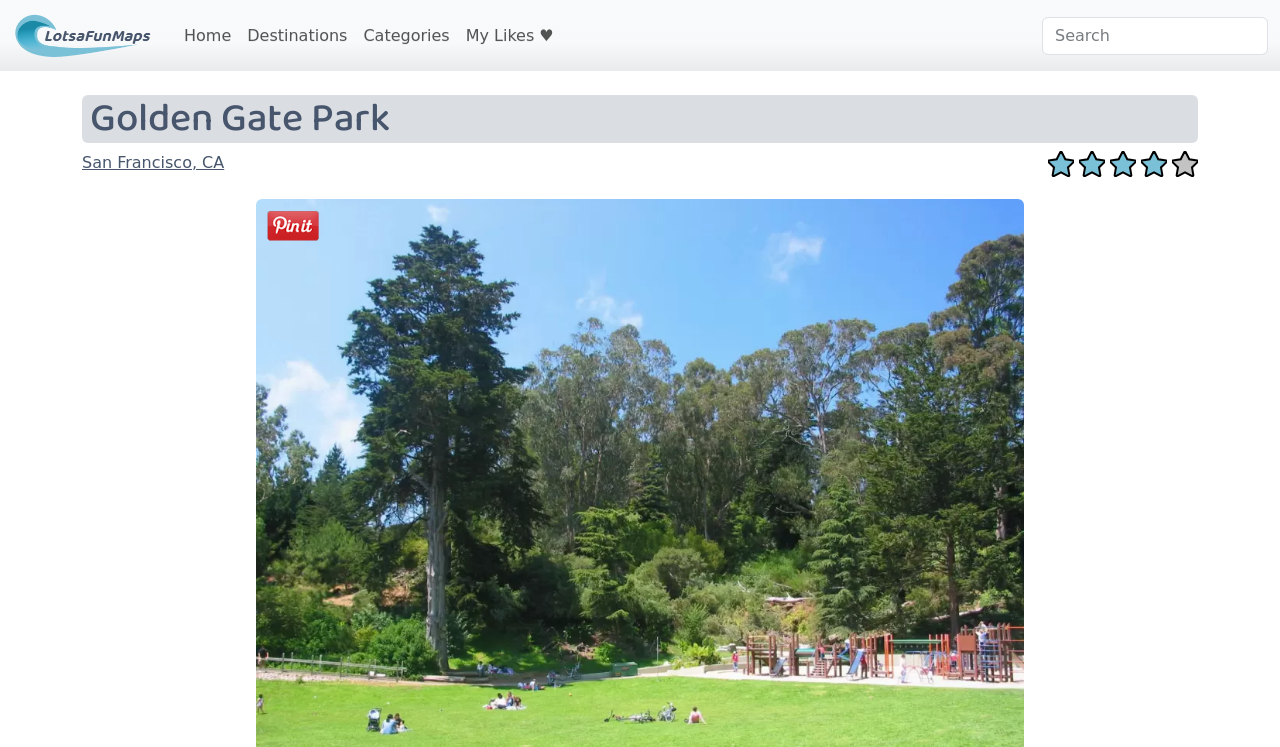Identify the bounding box for the UI element that is described as follows: "know".

None